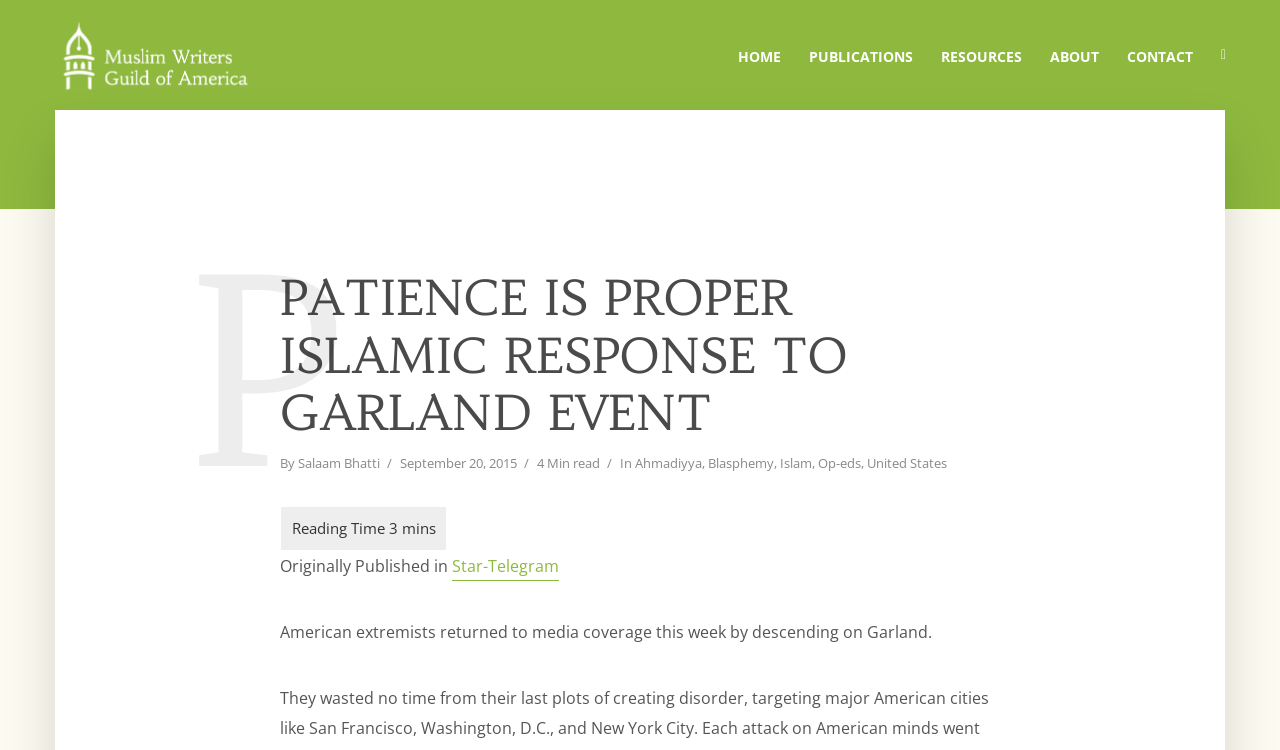Determine the bounding box coordinates of the clickable region to carry out the instruction: "learn about Ahmadiyya".

[0.496, 0.605, 0.548, 0.634]